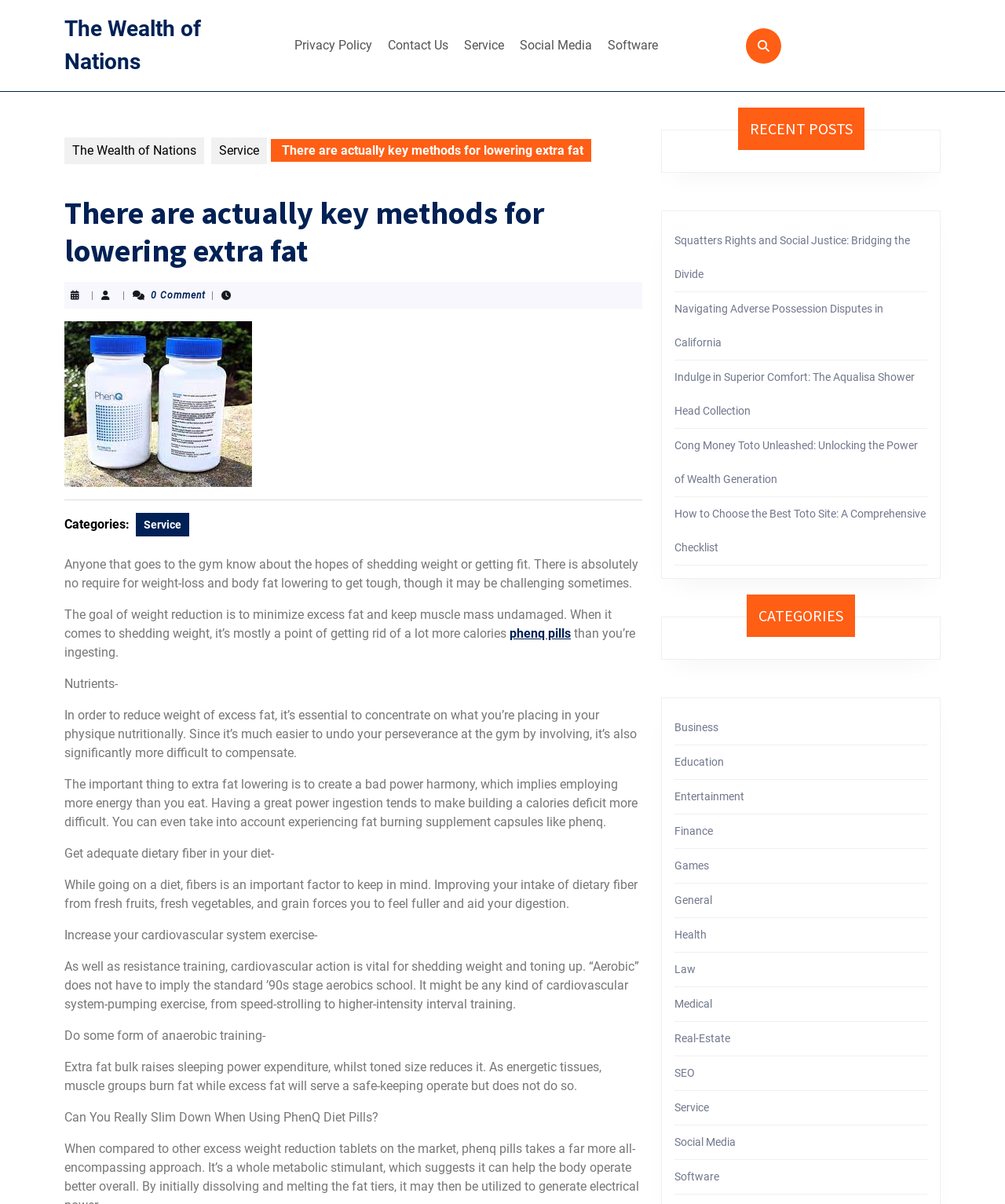Carefully examine the image and provide an in-depth answer to the question: What is the name of the diet pill mentioned?

In the webpage content, I found a mention of 'phenq pills' as a fat burning supplement, which suggests that PhenQ is a diet pill being discussed.